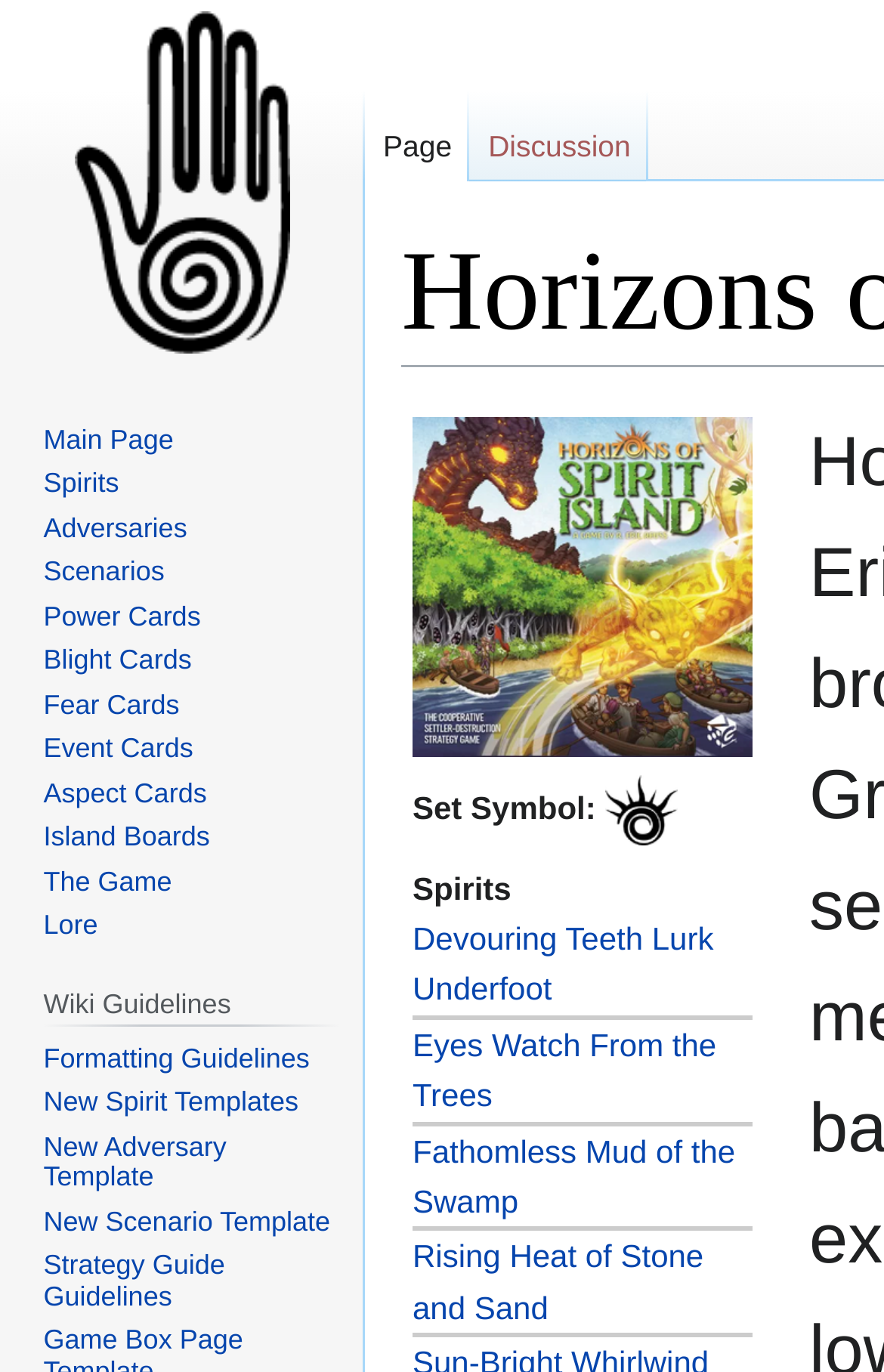Please find the bounding box coordinates of the element that you should click to achieve the following instruction: "Go to Spirits page". The coordinates should be presented as four float numbers between 0 and 1: [left, top, right, bottom].

[0.049, 0.341, 0.135, 0.364]